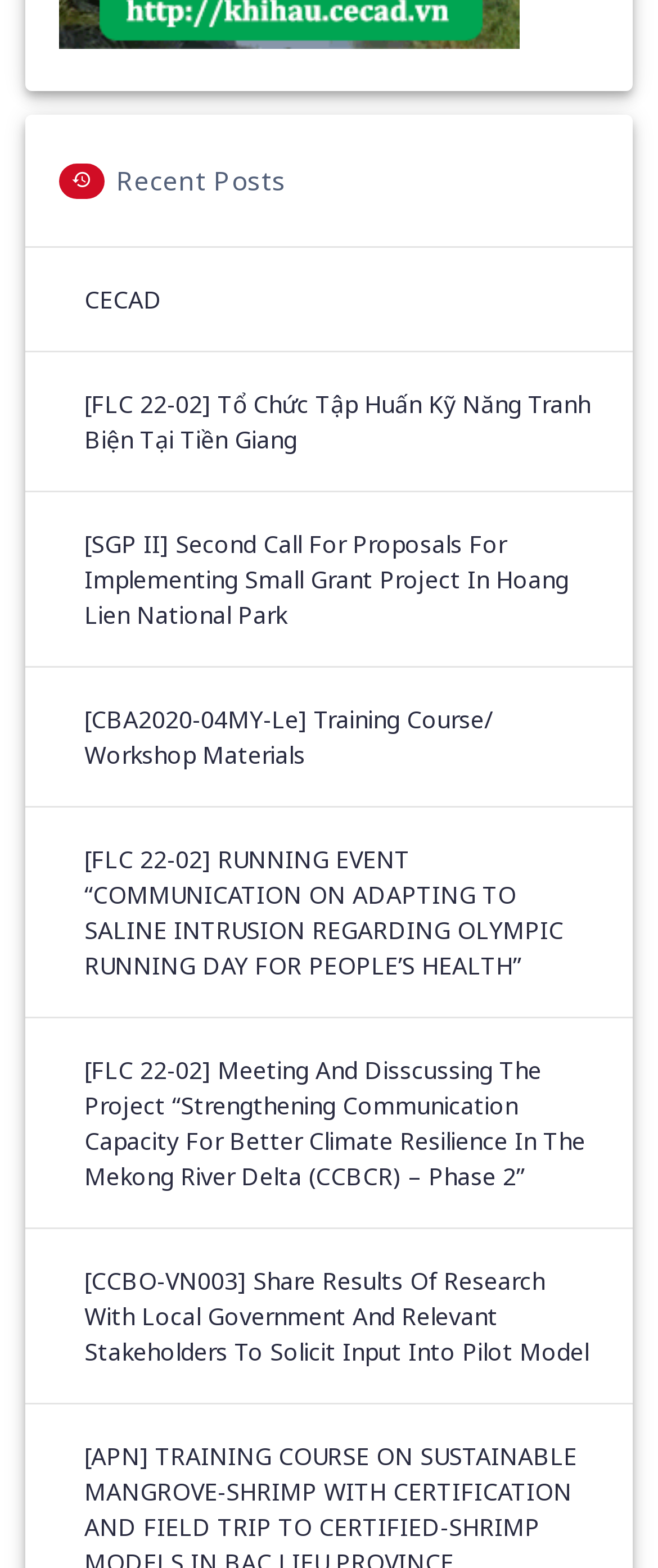Please find the bounding box coordinates of the section that needs to be clicked to achieve this instruction: "view recent posts".

[0.038, 0.073, 0.962, 0.158]